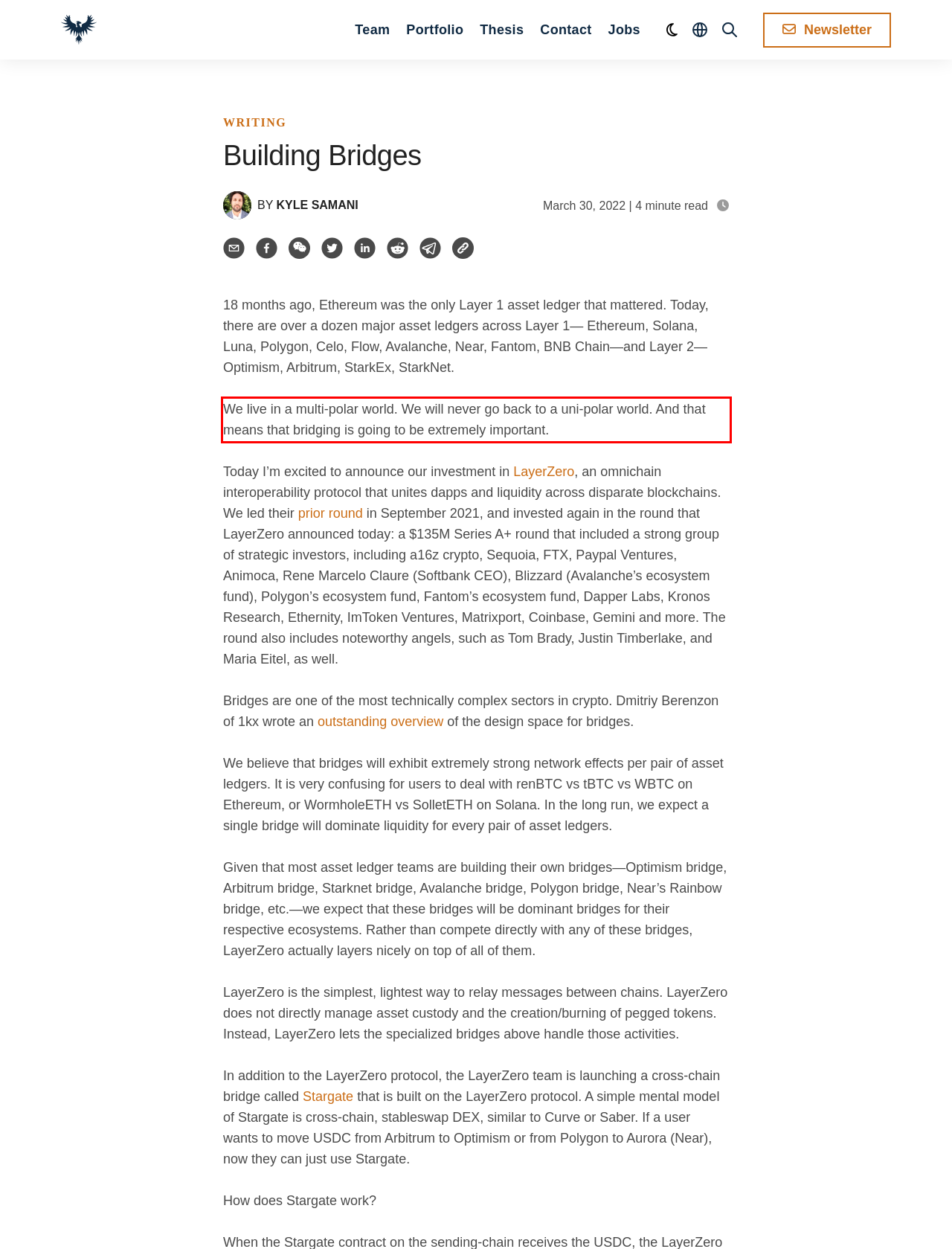Please analyze the screenshot of a webpage and extract the text content within the red bounding box using OCR.

We live in a multi-polar world. We will never go back to a uni-polar world. And that means that bridging is going to be extremely important.